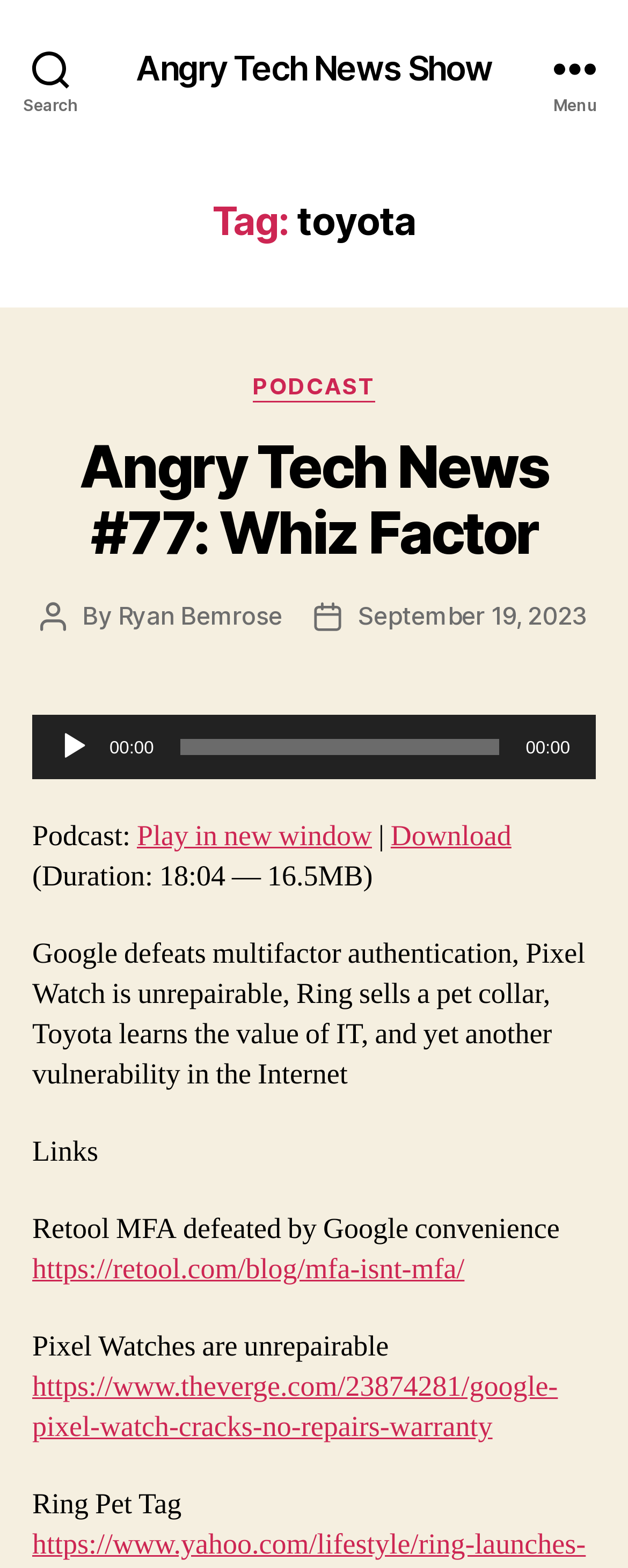Find the bounding box coordinates for the area you need to click to carry out the instruction: "Open menu". The coordinates should be four float numbers between 0 and 1, indicated as [left, top, right, bottom].

[0.831, 0.0, 1.0, 0.086]